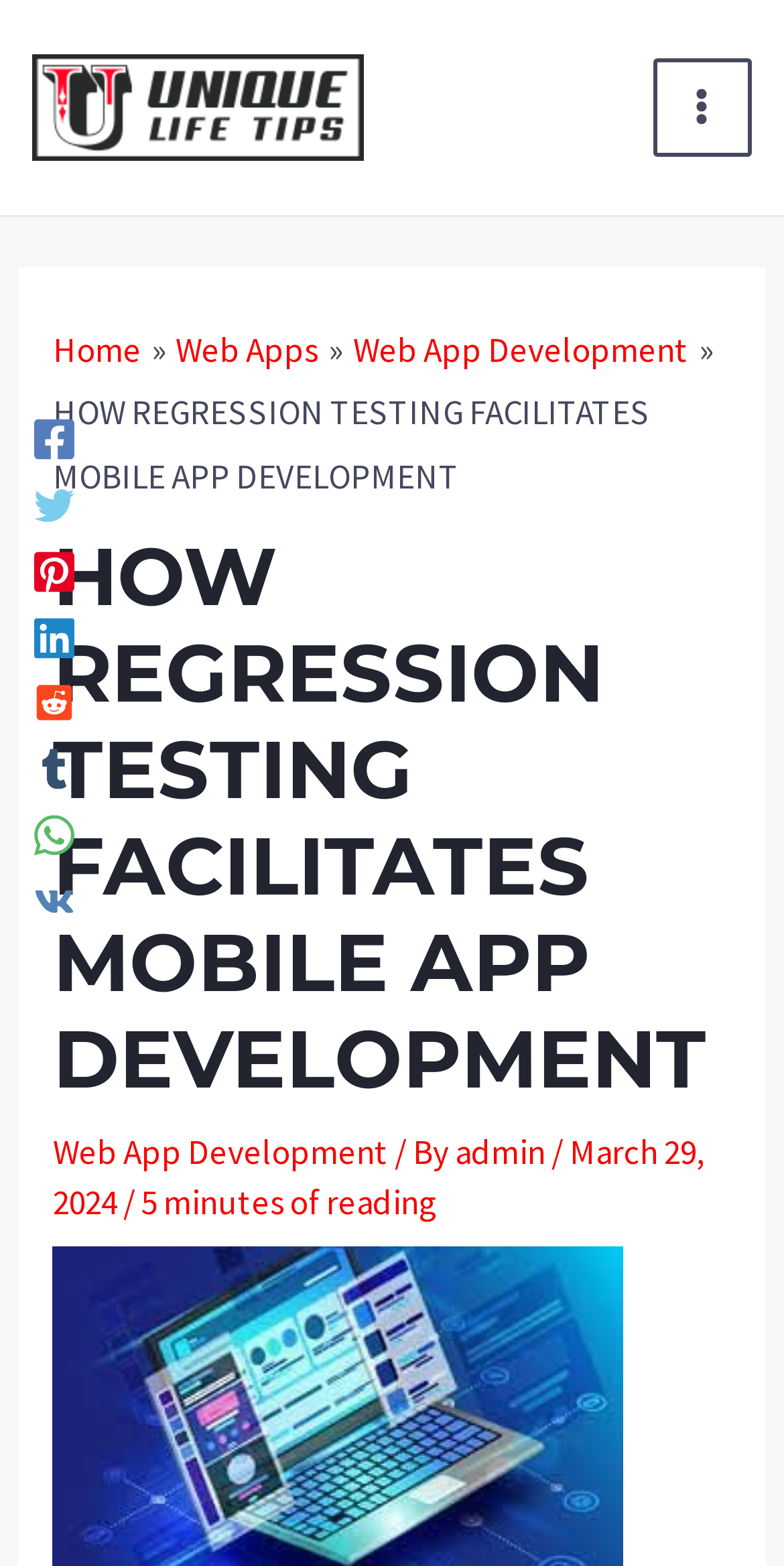Find the bounding box coordinates of the clickable area that will achieve the following instruction: "View the post by admin".

[0.58, 0.722, 0.703, 0.75]